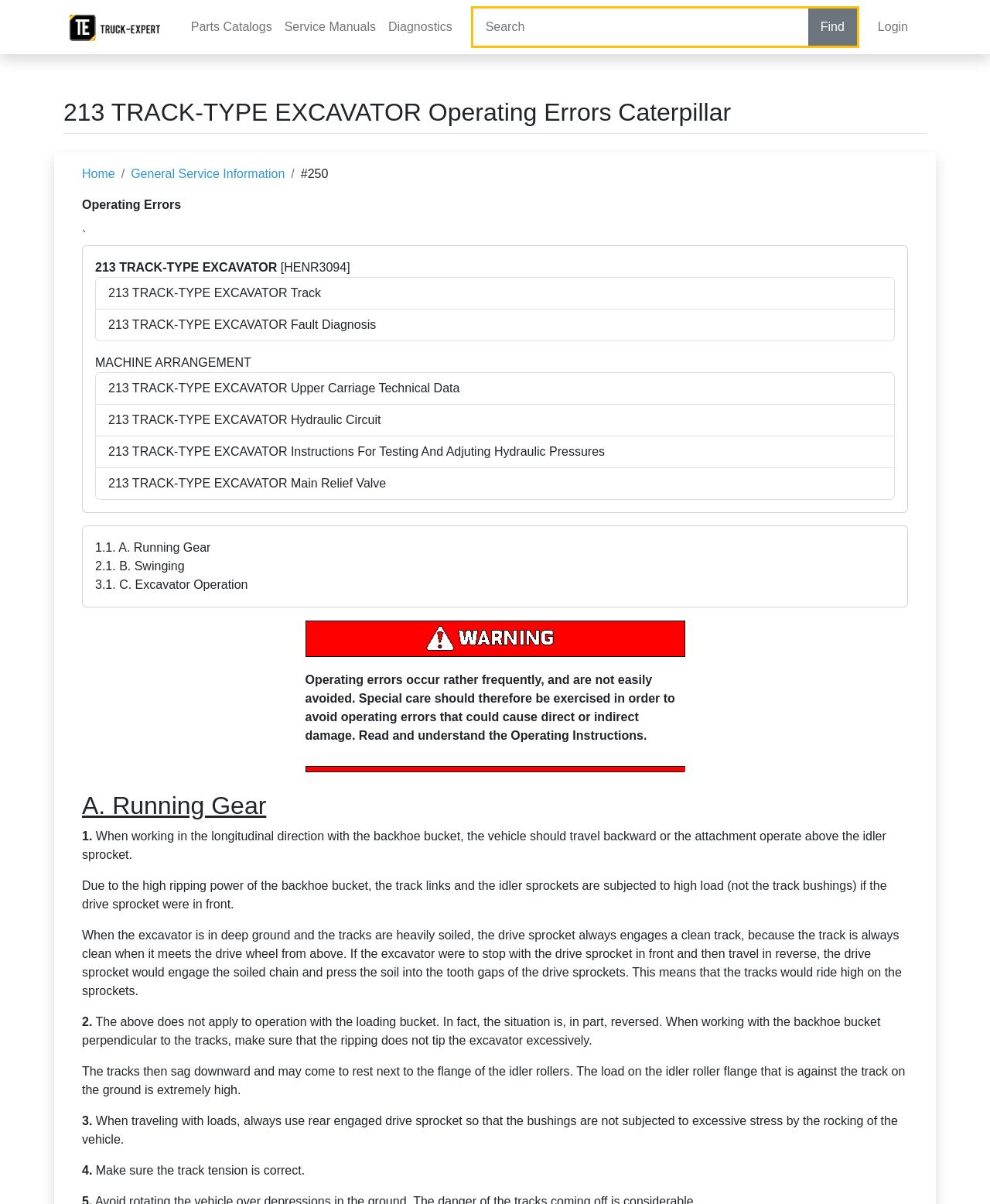Please determine the bounding box coordinates for the element that should be clicked to follow these instructions: "Click on the 'EPC Parts Catalogs' link".

[0.064, 0.005, 0.161, 0.04]